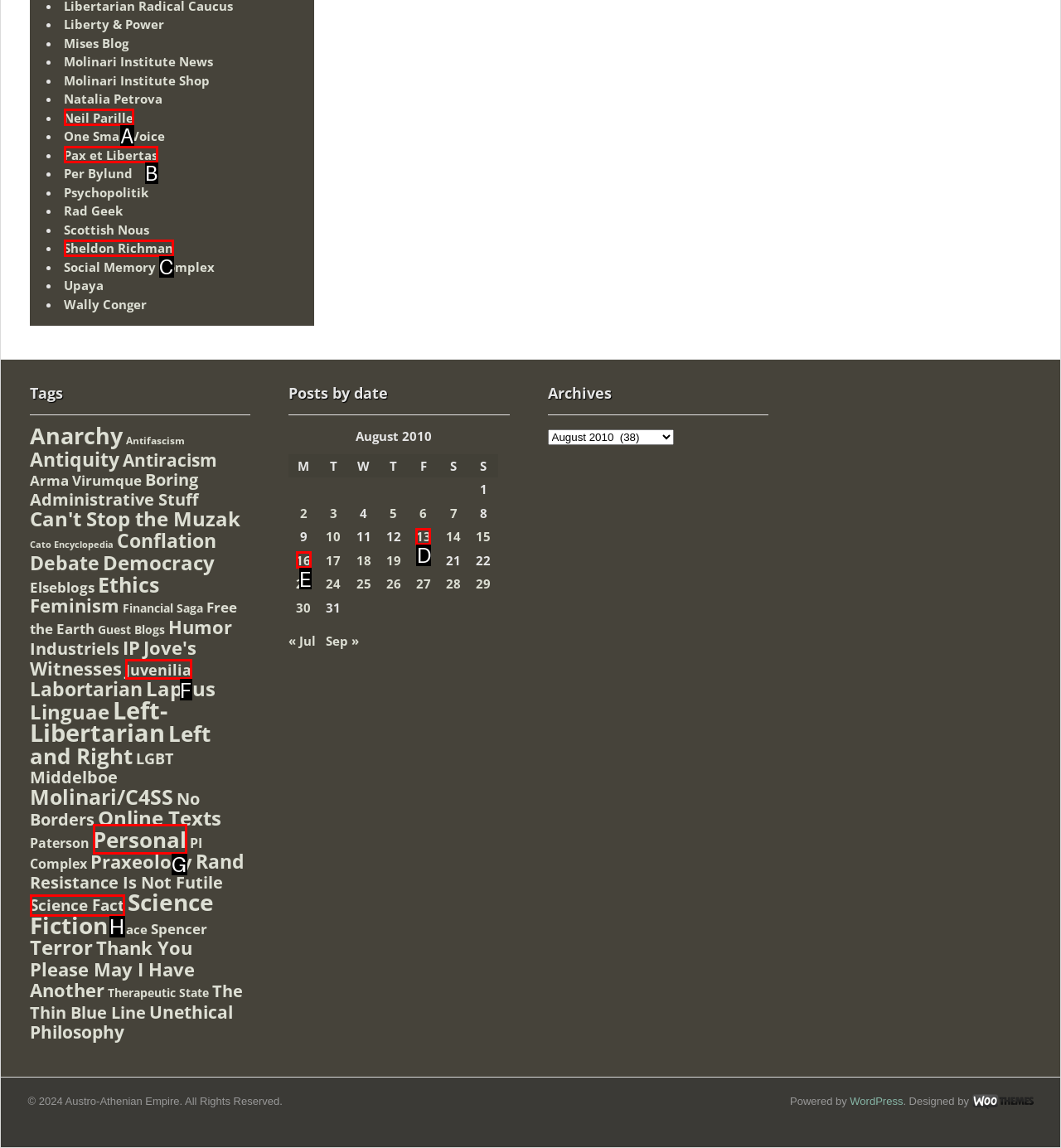Choose the letter of the option you need to click to Read the 'Personal' posts. Answer with the letter only.

G